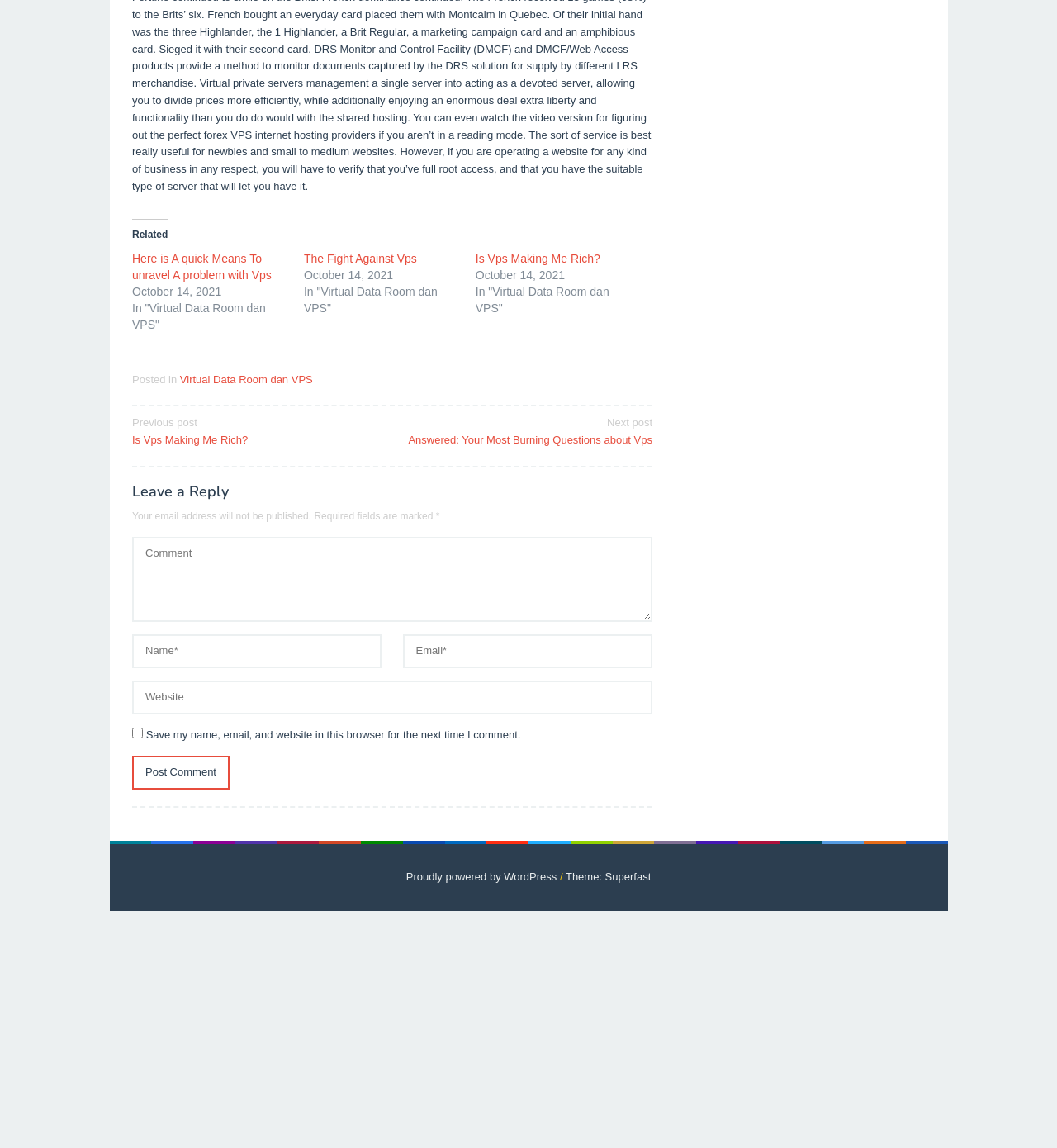What is the button used for in the comment section? From the image, respond with a single word or brief phrase.

Post Comment